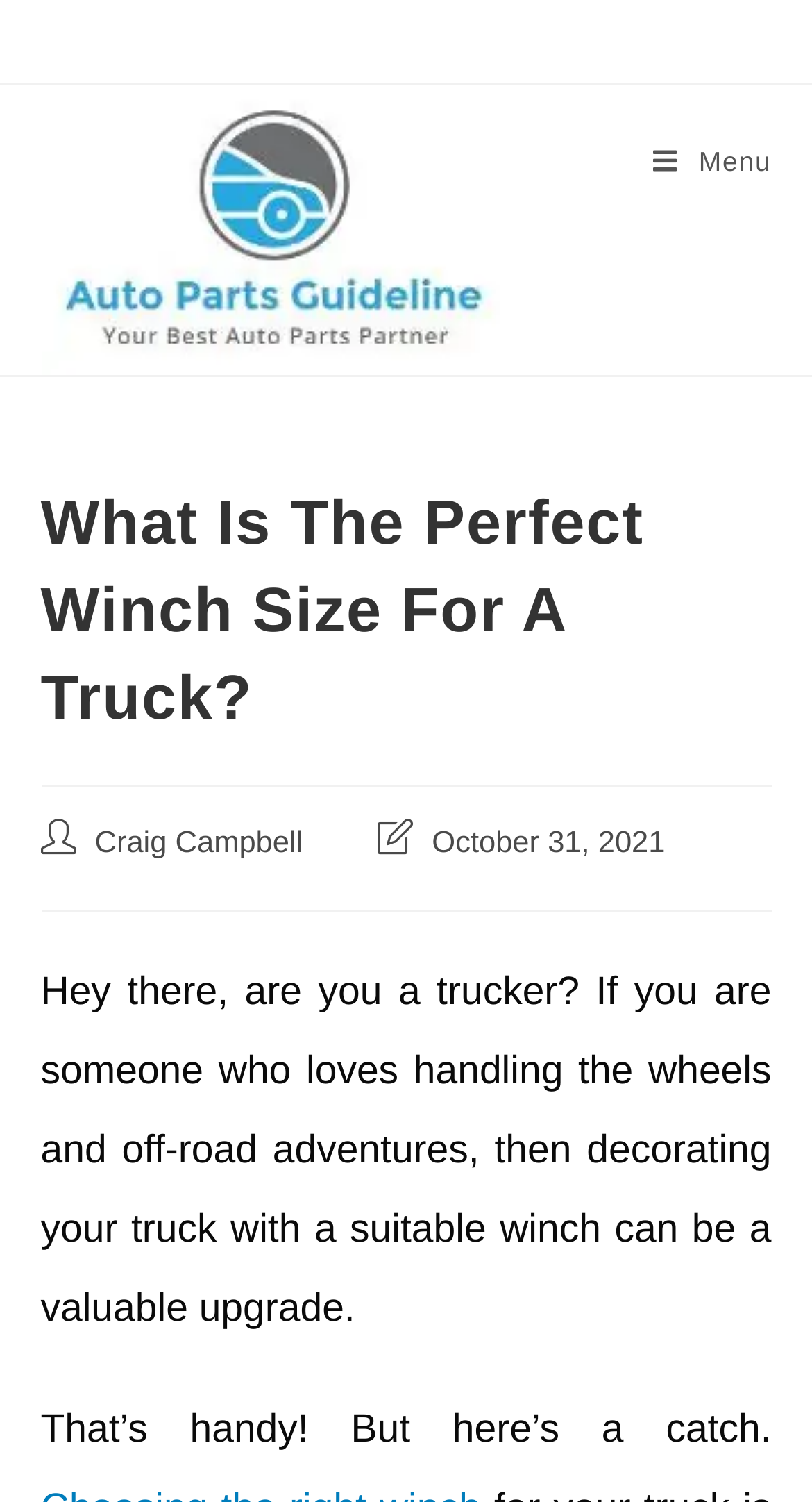Based on the image, give a detailed response to the question: What is the author of this post?

The author of this post can be found by looking at the 'Post author:' section, which is located below the main heading. The text 'Craig Campbell' is a link that indicates the author's name.